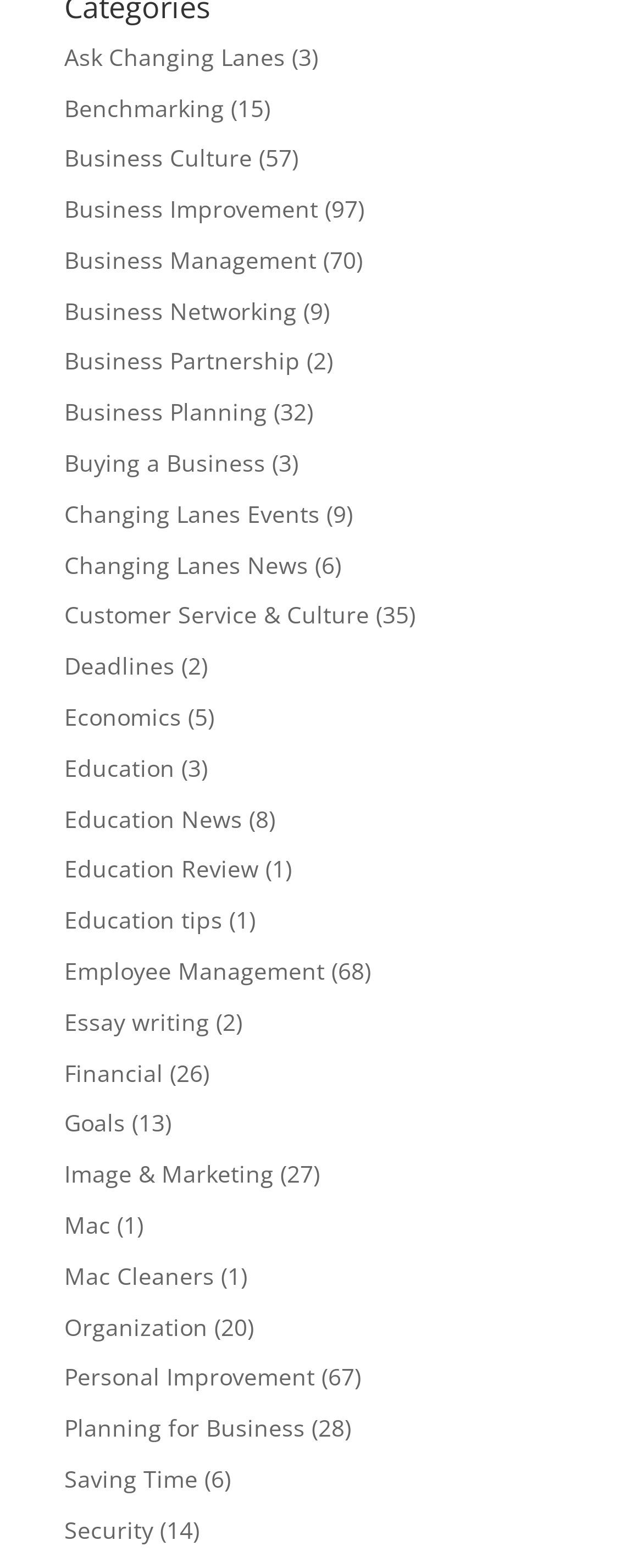Indicate the bounding box coordinates of the element that needs to be clicked to satisfy the following instruction: "Click on 'Ask Changing Lanes'". The coordinates should be four float numbers between 0 and 1, i.e., [left, top, right, bottom].

[0.1, 0.026, 0.444, 0.046]